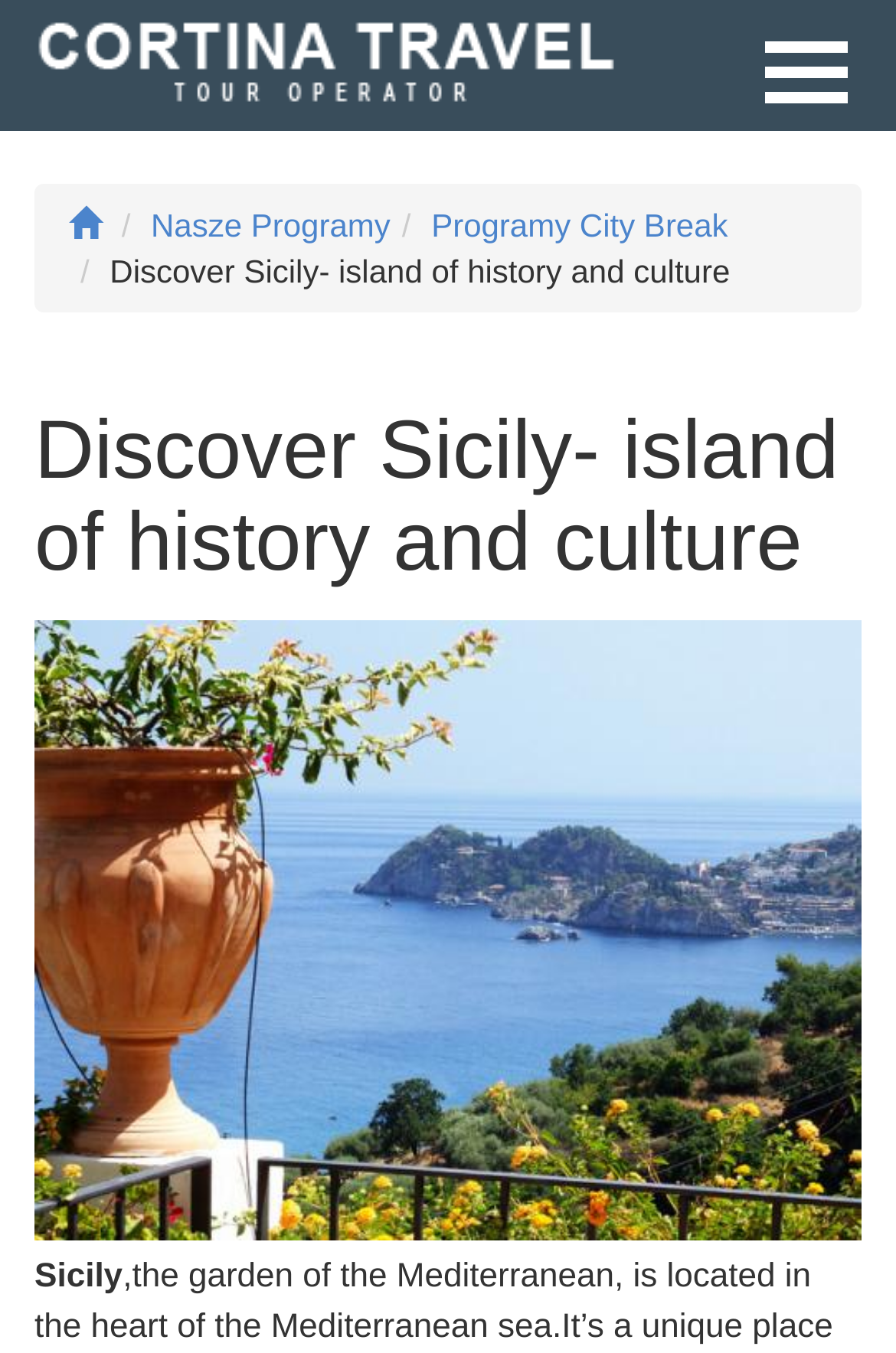Describe all the key features and sections of the webpage thoroughly.

The webpage is about a travel agency, Cortina Travel, and its city break program to Sicily. At the top left of the page, there is a link to the agency's main page, "Wyjazdy motywacyjne i biznesowe, wycieczki i pielgrzymki – Cortina Travel", accompanied by an image. On the top right, there is a button to expand the navigation bar.

Below the top section, there are three links: an empty link, "Nasze Programy", and "Programy City Break", which are aligned horizontally. The empty link is on the left, followed by "Nasze Programy" and then "Programy City Break" on the right.

Underneath these links, there is a heading and a static text, both with the same content, "Discover Sicily- island of history and culture". The heading spans the entire width of the page, while the static text is positioned slightly above the center of the page. The text invites groups to discover the history and culture of Sicily, which is consistent with the meta description.